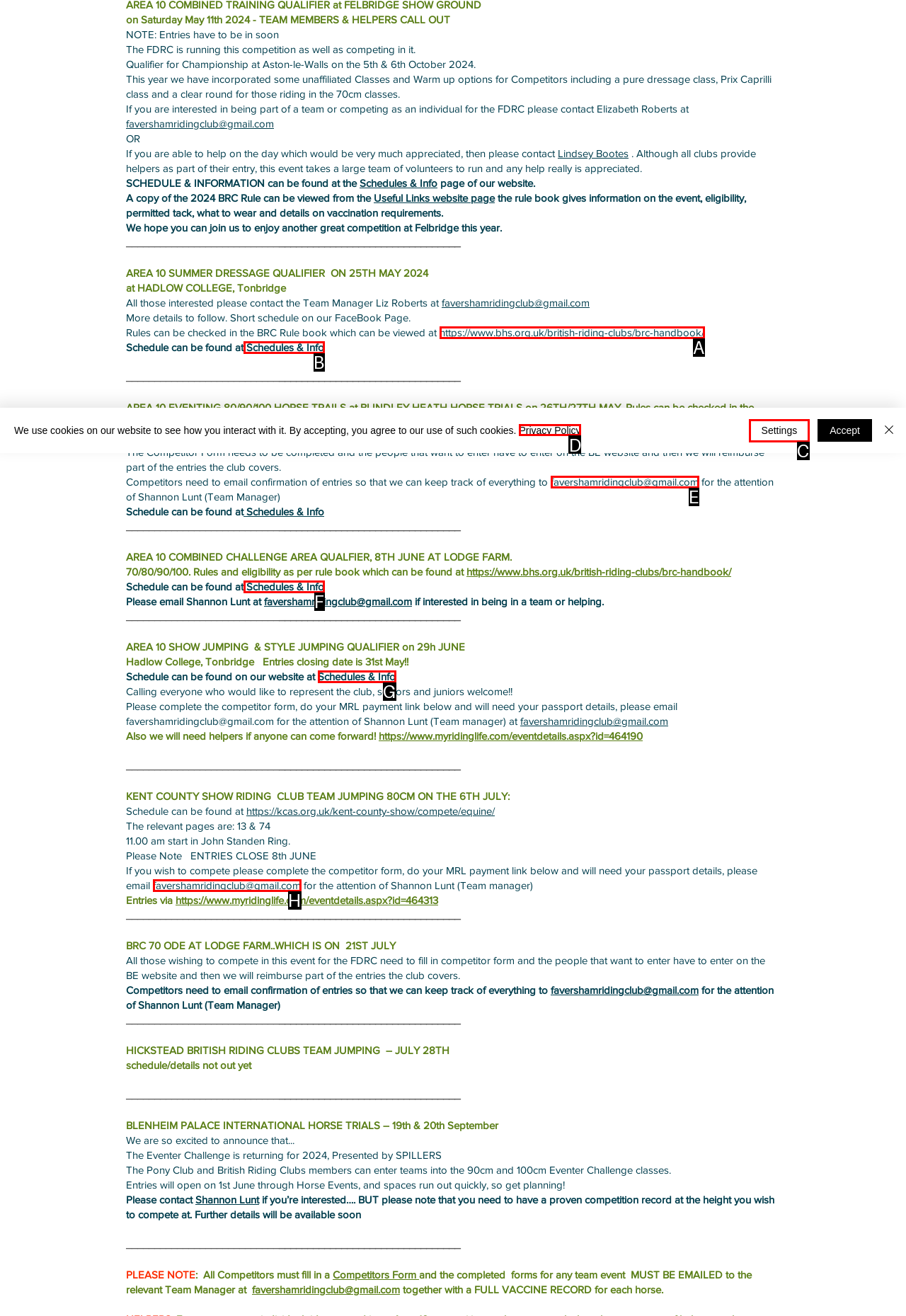Tell me which option best matches this description: La clé des langues
Answer with the letter of the matching option directly from the given choices.

None